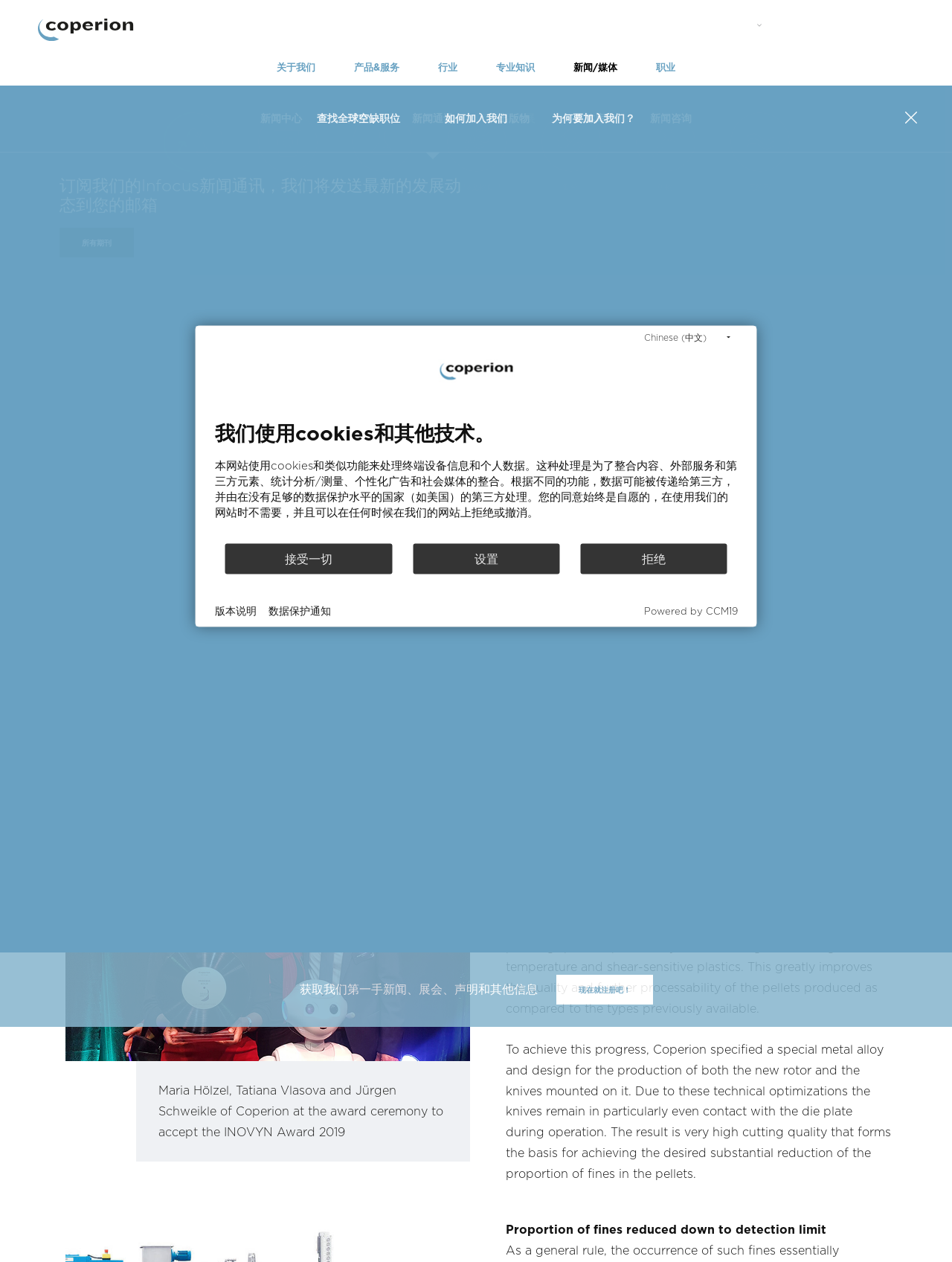Give a detailed explanation of the elements present on the webpage.

The webpage is about Coperion's innovative knife rotor for the production of extremely low-dust PVC pellets, which was awarded the INOVYN Award 2019. 

At the top of the page, there is a navigation menu with several buttons, including "关于我们" (About Us), "产品&服务" (Products & Services), "行业" (Industries), "专业知识" (Know-How), "新闻/媒体" (News/Media), and "职业" (Careers). 

Below the navigation menu, there is a section with a heading "INOVYN Award 2019 for Coperion’s EGR knife rotor". This section contains a paragraph of text describing the award and its significance. 

To the right of this section, there is an image, likely a photo of the award ceremony. 

Below the image, there is a table with a caption describing the technical optimizations made by Coperion to achieve a substantial reduction of the proportion of fines in the pellets. 

Further down the page, there is a section with a heading "我们使用cookies和其他技术" (We use cookies and other technologies). This section contains a paragraph of text describing the use of cookies and other technologies on the website. 

Below this section, there are three buttons: "接受一切" (Accept All), "设置" (Settings), and "拒绝" (Reject). 

At the bottom of the page, there are several links, including "版本说明" (Version Notes), "数据保护通知" (Data Protection Notice), and "Powered by CCM19".